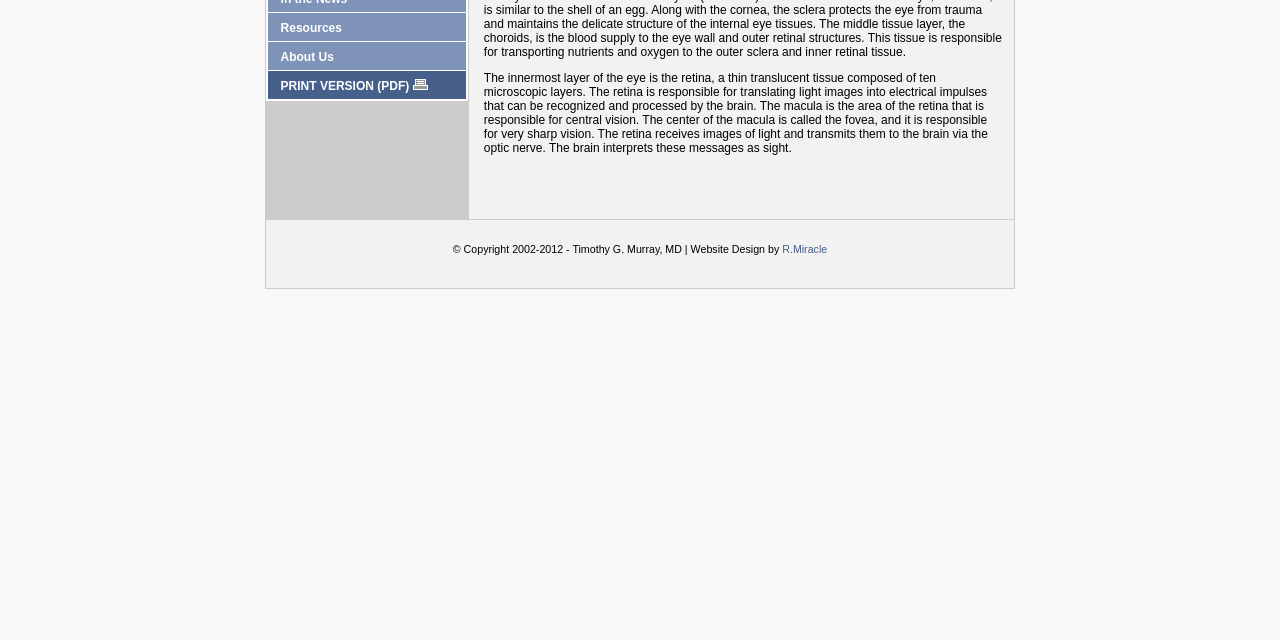Locate the bounding box of the UI element defined by this description: "R.Miracle". The coordinates should be given as four float numbers between 0 and 1, formatted as [left, top, right, bottom].

[0.611, 0.38, 0.646, 0.398]